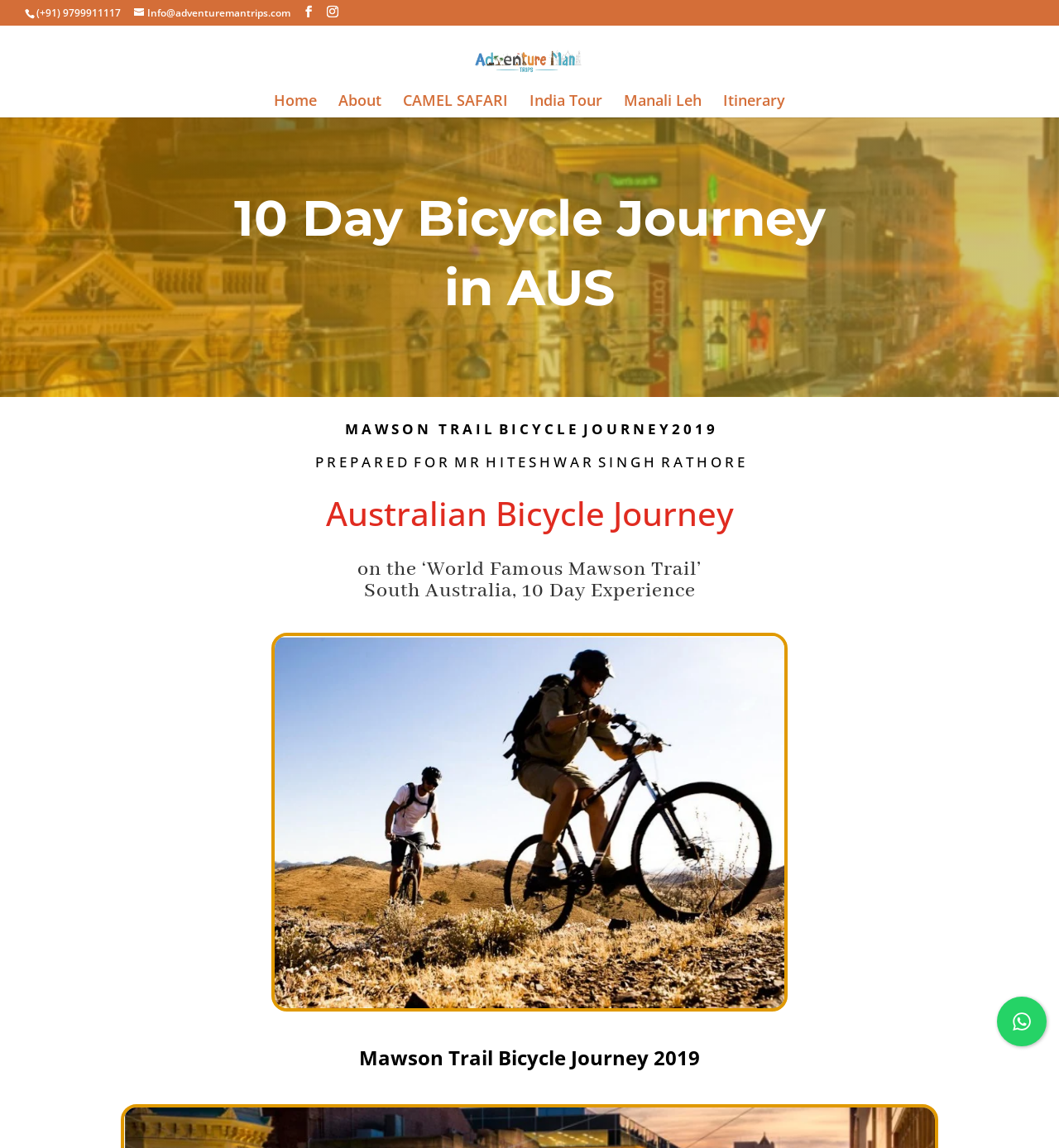Please provide the bounding box coordinates for the element that needs to be clicked to perform the following instruction: "Read Overview of Features". The coordinates should be given as four float numbers between 0 and 1, i.e., [left, top, right, bottom].

None